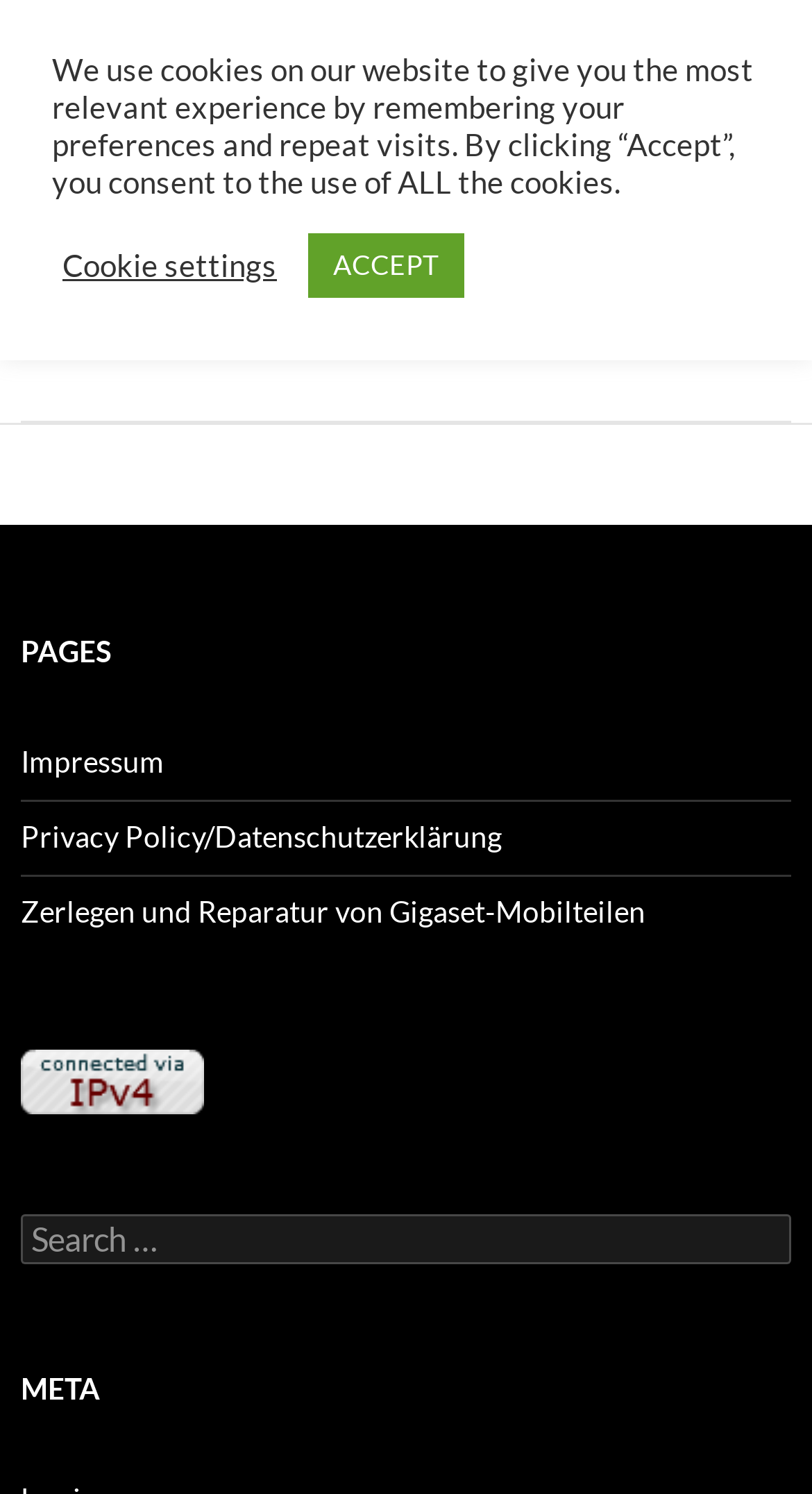Highlight the bounding box coordinates of the region I should click on to meet the following instruction: "visit ipv6 test page".

[0.026, 0.71, 0.251, 0.733]